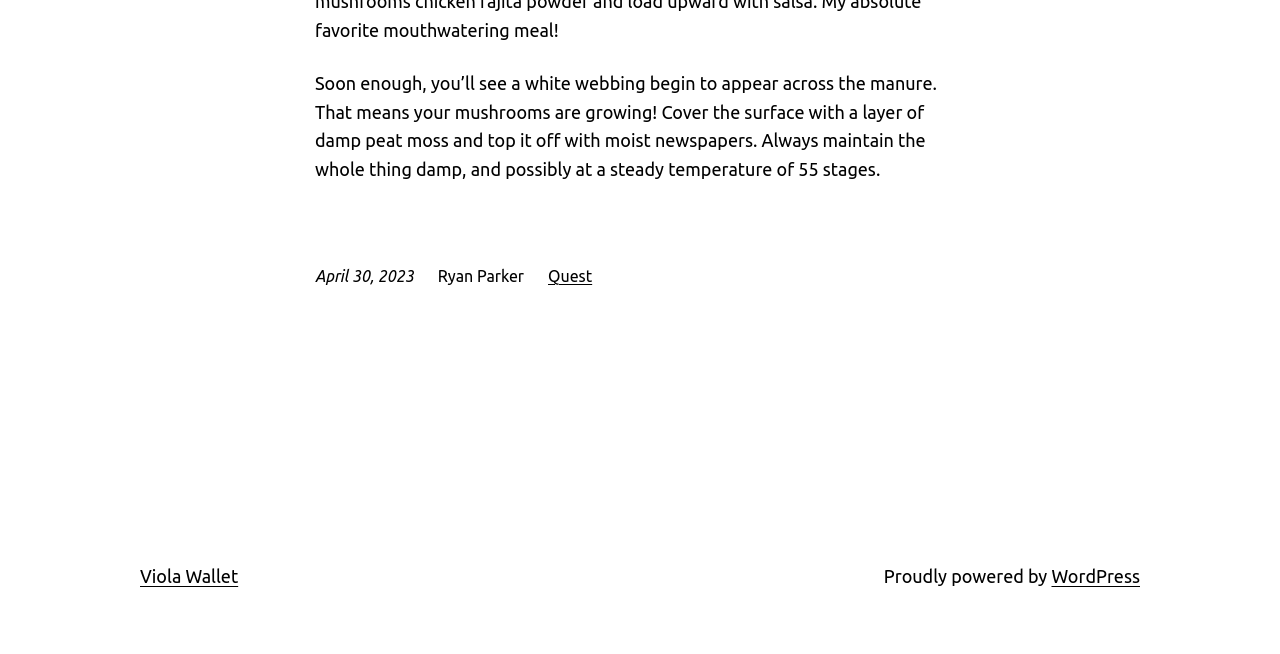Look at the image and answer the question in detail:
What is the author's name of the article?

The author's name is mentioned in the article as 'Ryan Parker', which is located at the top of the page, below the article content.